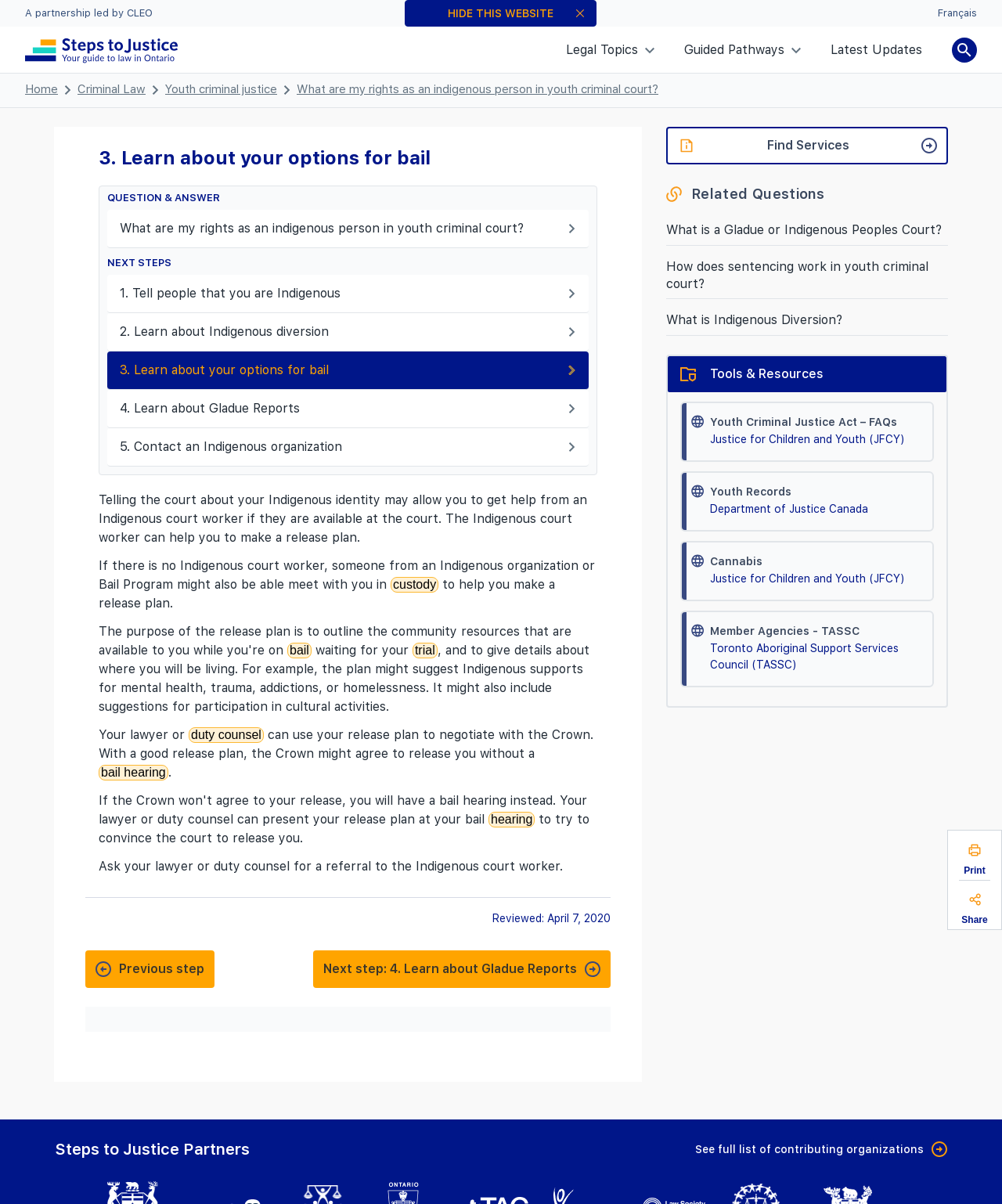Please examine the image and answer the question with a detailed explanation:
What is the relationship between the Indigenous court worker and the Bail Program?

If there is no Indigenous court worker, someone from an Indigenous organization or Bail Program might also be able to meet with you in custody to help you make a release plan.